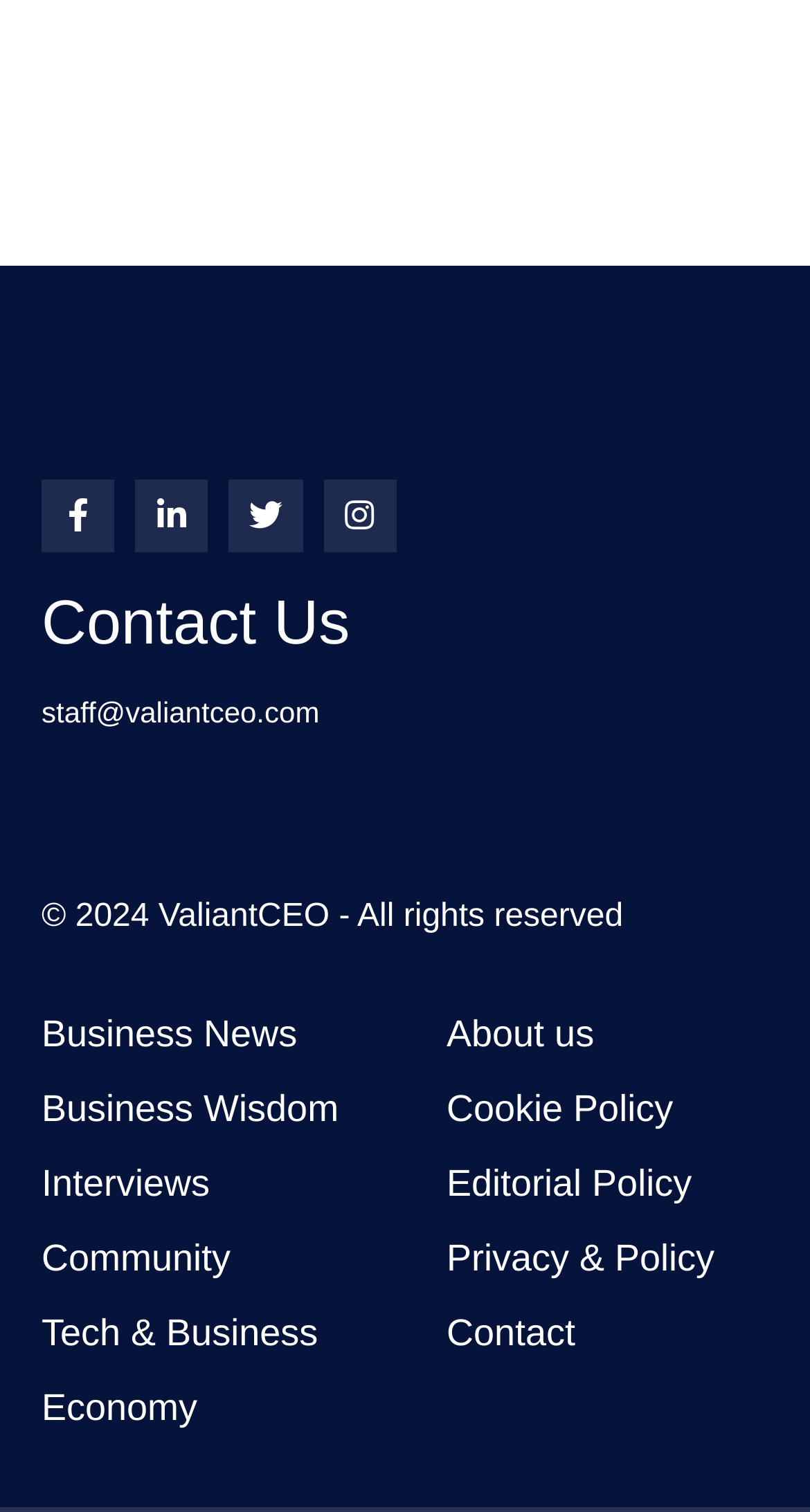Give the bounding box coordinates for this UI element: "Privacy & Policy". The coordinates should be four float numbers between 0 and 1, arranged as [left, top, right, bottom].

[0.5, 0.807, 1.0, 0.857]